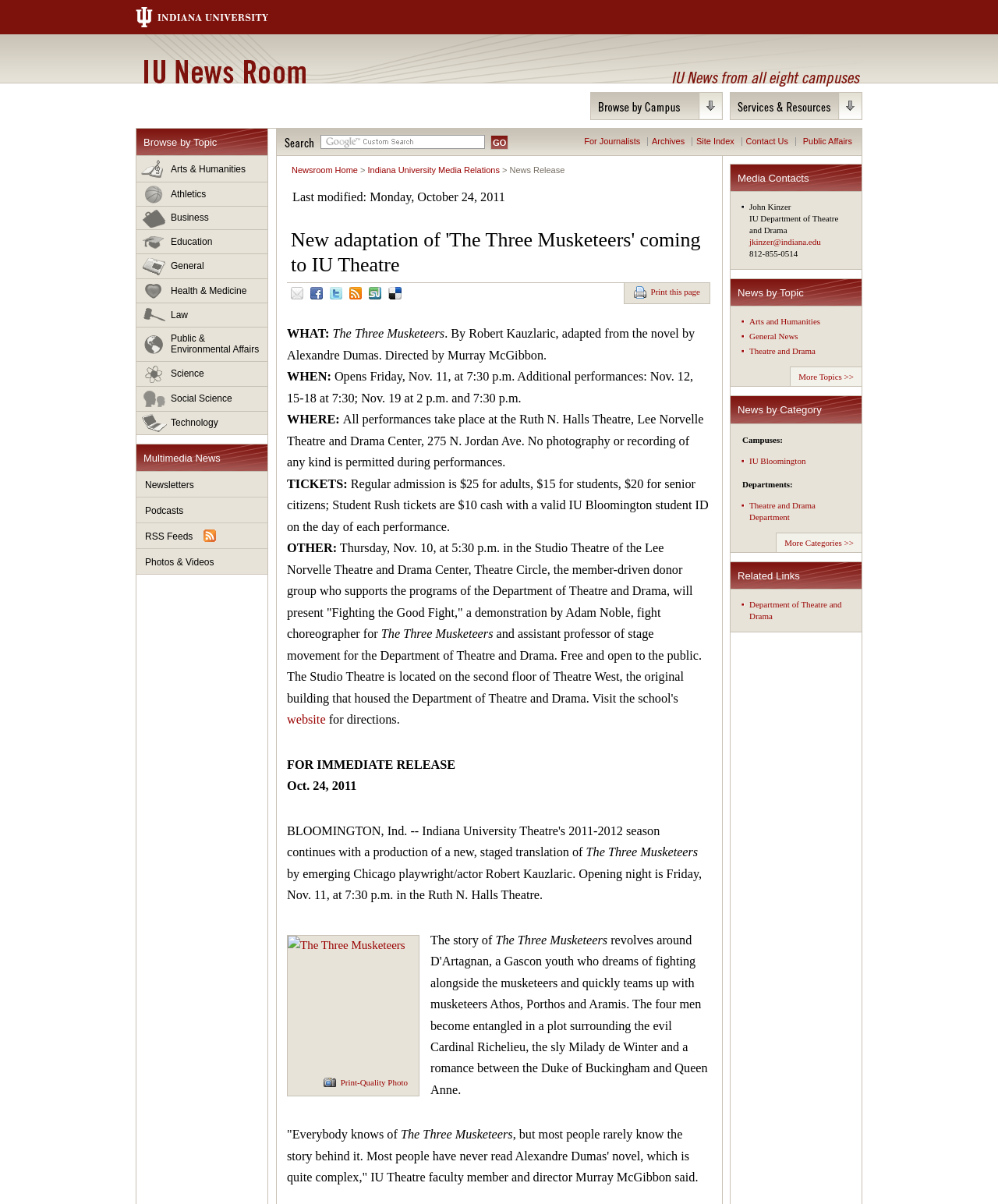Specify the bounding box coordinates of the element's area that should be clicked to execute the given instruction: "Visit the National Construction Council website". The coordinates should be four float numbers between 0 and 1, i.e., [left, top, right, bottom].

None